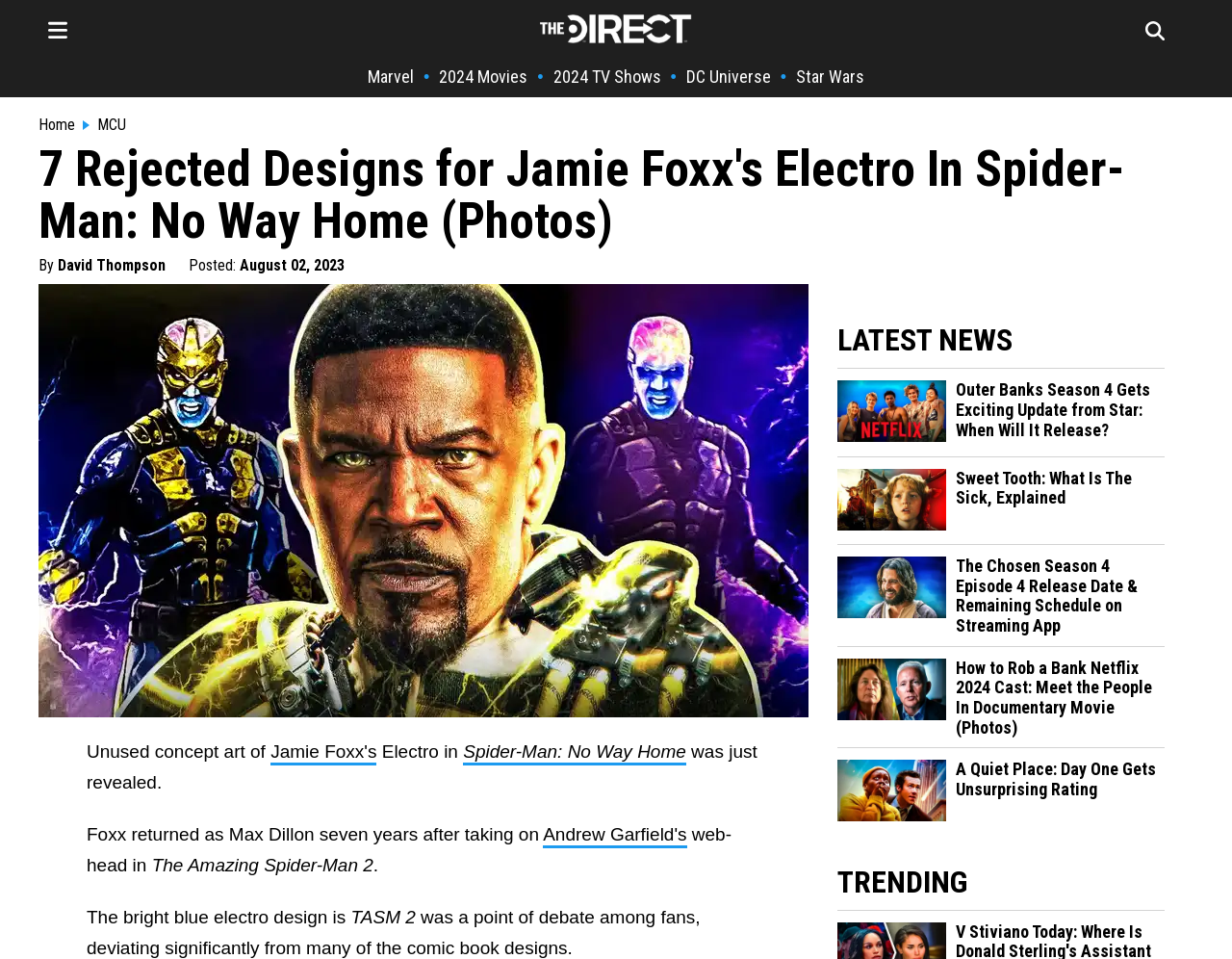Generate a thorough caption detailing the webpage content.

This webpage is an article about Jamie Foxx's Electro character in Spider-Man: No Way Home. At the top, there is a logo of "The Direct" on the left, and a navigation menu with links to "Marvel", "2024 Movies", "2024 TV Shows", "DC Universe", and "Star Wars" on the right. Below the navigation menu, there is a large heading that reads "7 Rejected Designs for Jamie Foxx's Electro In Spider-Man: No Way Home (Photos)".

Under the heading, there is a byline that reads "By David Thompson" and a timestamp that indicates the article was posted on August 02, 2023. To the right of the byline and timestamp, there is a large image of Jamie Foxx as Electro in Spider-Man: No Way Home.

The article begins with a paragraph of text that discusses unused concept art of Jamie Foxx's Electro in Spider-Man: No Way Home. The text is accompanied by links to related articles and a brief summary of the article's content.

Below the introductory paragraph, there are several sections of text that discuss Jamie Foxx's portrayal of Electro in The Amazing Spider-Man 2, including the character's bright blue electro design and how it deviated from comic book designs.

On the right side of the page, there is a section labeled "LATEST NEWS" that features several links to other articles, each with a brief summary and an accompanying image. The articles appear to be related to TV shows and movies, including Outer Banks, Sweet Tooth, and The Chosen.

At the bottom of the page, there is another section labeled "TRENDING" that features more links to articles, including one about A Quiet Place: Day One.